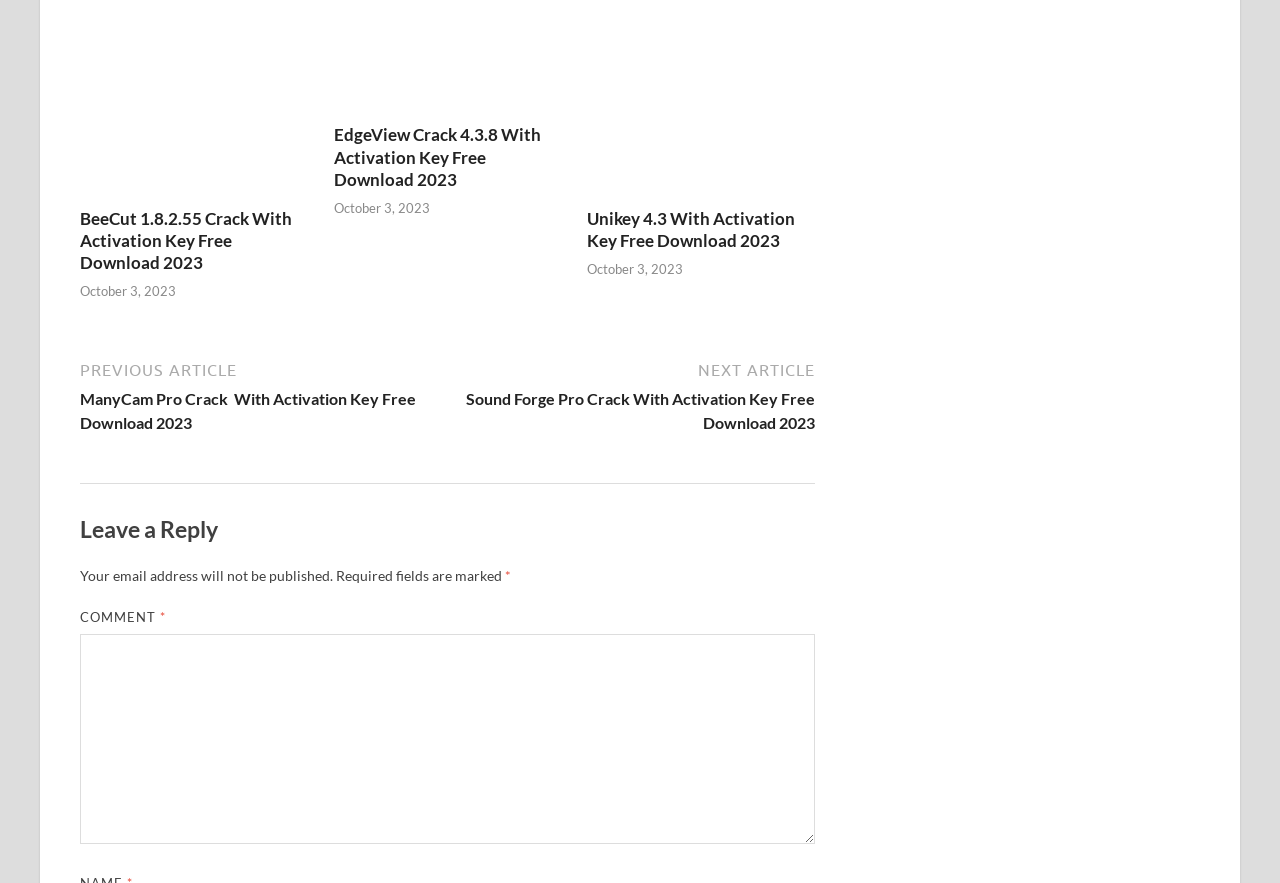Based on what you see in the screenshot, provide a thorough answer to this question: What is the navigation menu item on the webpage?

I looked at the navigation element and found that it has a link with the text 'Posts', indicating that it is a navigation menu item.